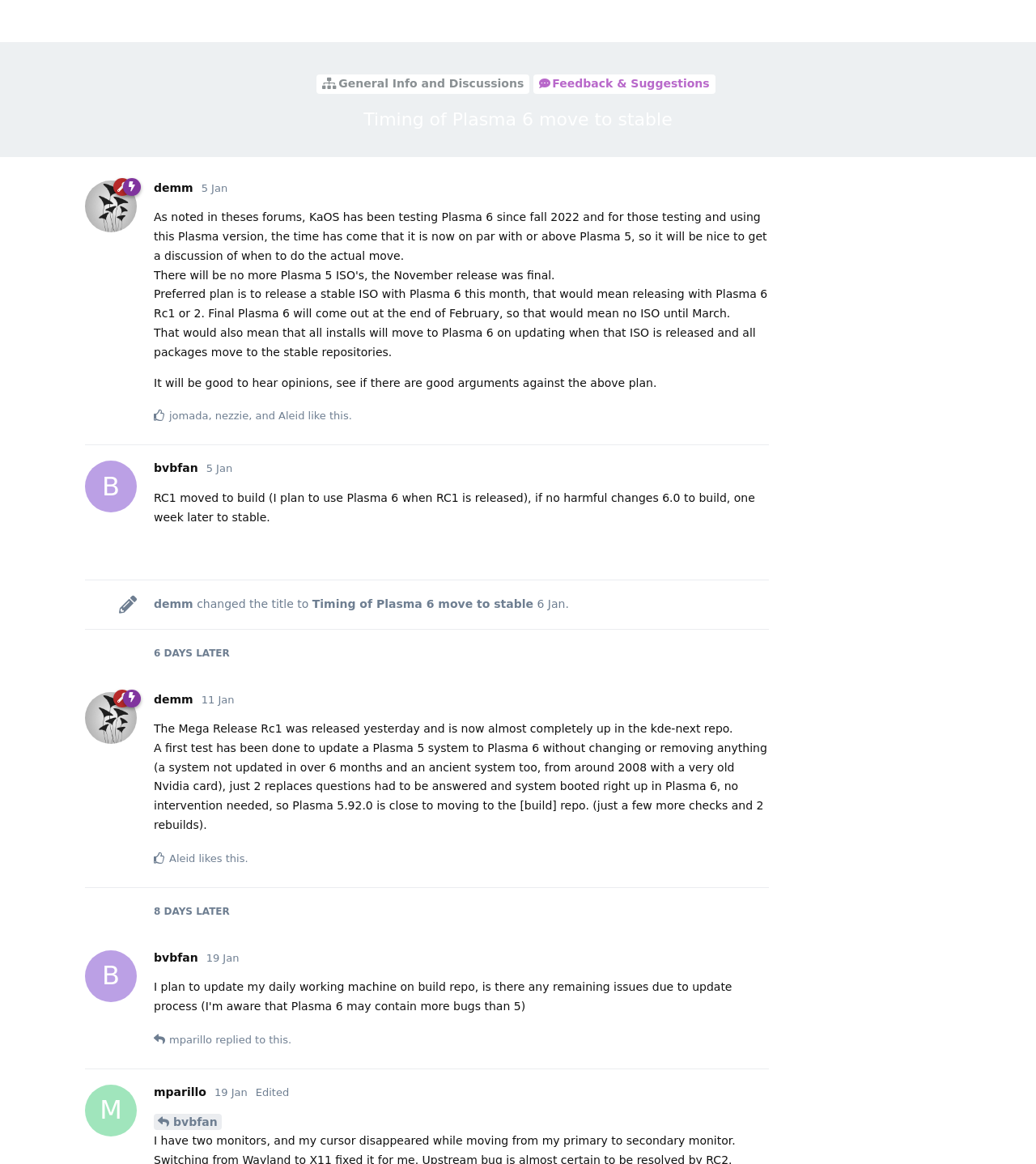For the following element description, predict the bounding box coordinates in the format (top-left x, top-left y, bottom-right x, bottom-right y). All values should be floating point numbers between 0 and 1. Description: Log In to Reply

[0.801, 0.058, 0.891, 0.083]